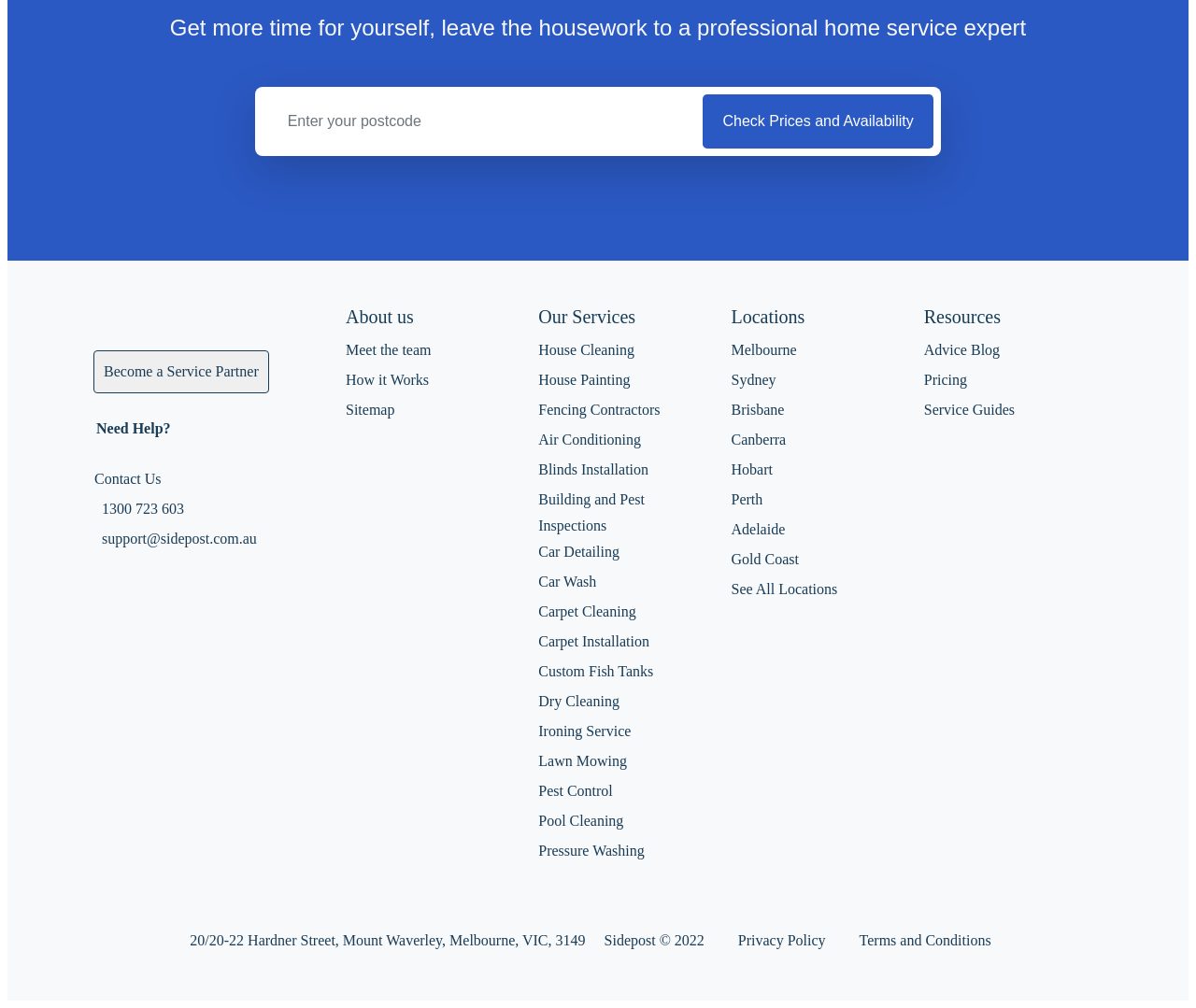What types of services are offered by this website?
Please answer the question with a detailed and comprehensive explanation.

The webpage has a section 'Our Services' which lists various services such as house cleaning, house painting, fencing contractors, air conditioning, and many more, indicating that the website offers a range of services.